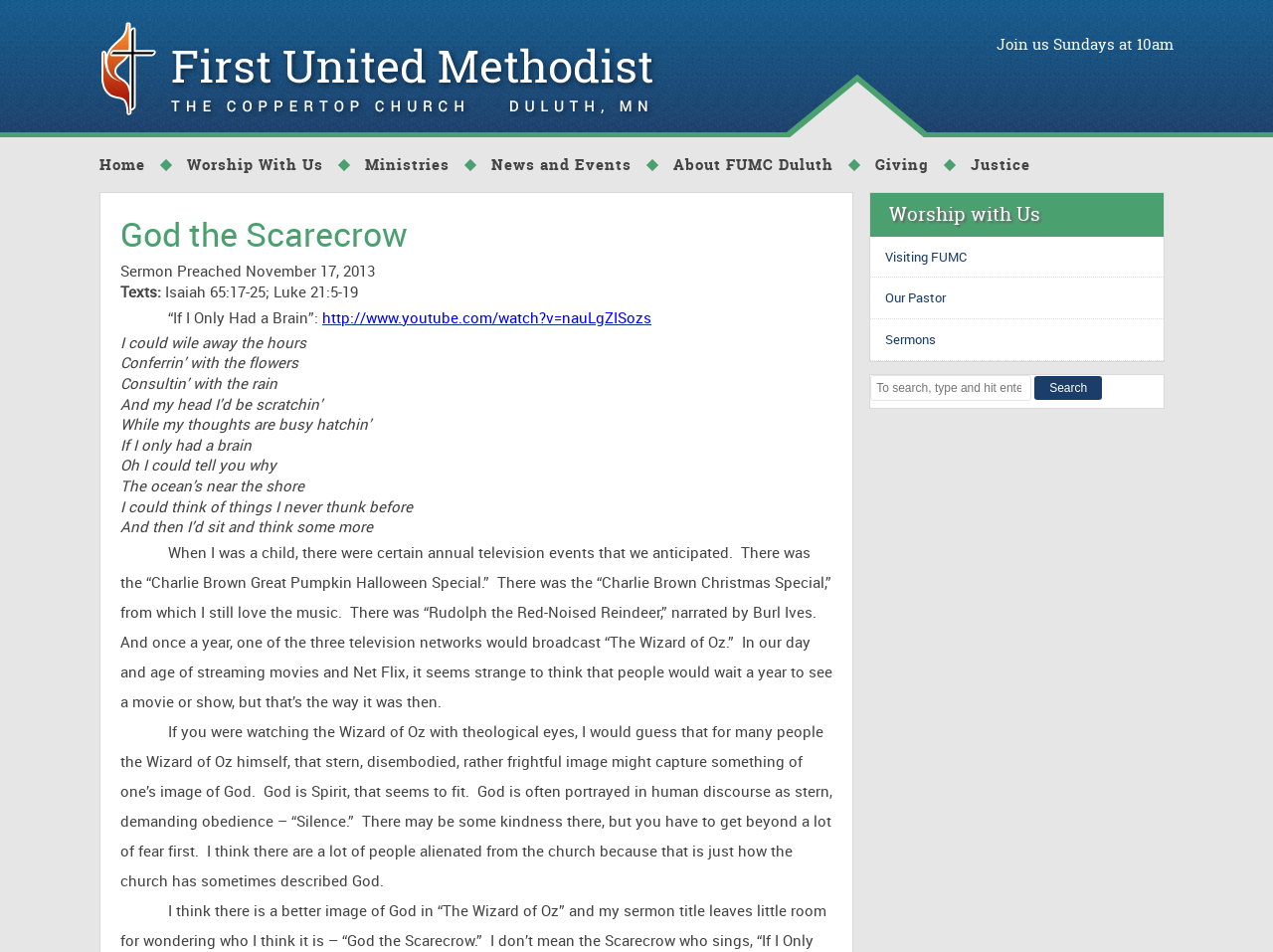Identify the bounding box coordinates for the element you need to click to achieve the following task: "Click the 'Worship With Us' link". The coordinates must be four float values ranging from 0 to 1, formatted as [left, top, right, bottom].

[0.135, 0.144, 0.275, 0.202]